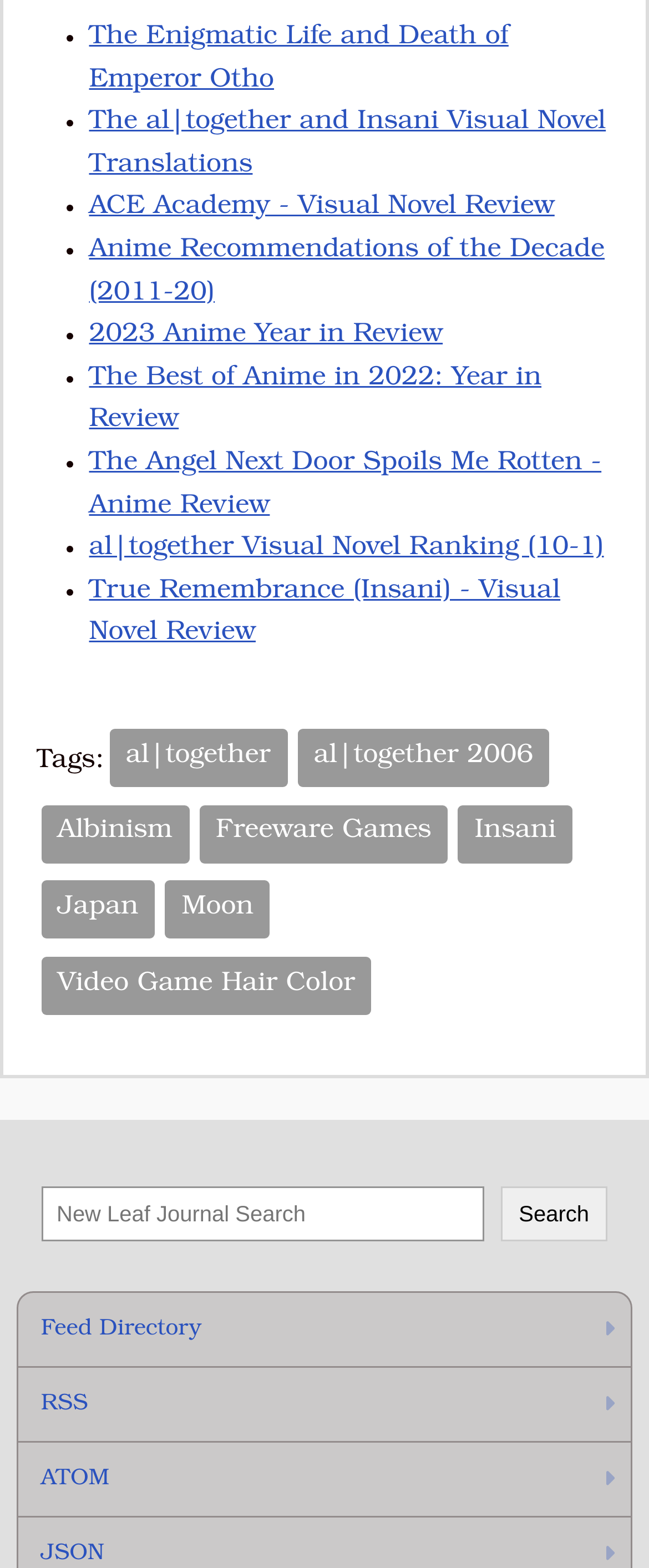Specify the bounding box coordinates of the area to click in order to execute this command: 'Read The Enigmatic Life and Death of Emperor Otho'. The coordinates should consist of four float numbers ranging from 0 to 1, and should be formatted as [left, top, right, bottom].

[0.137, 0.016, 0.784, 0.06]